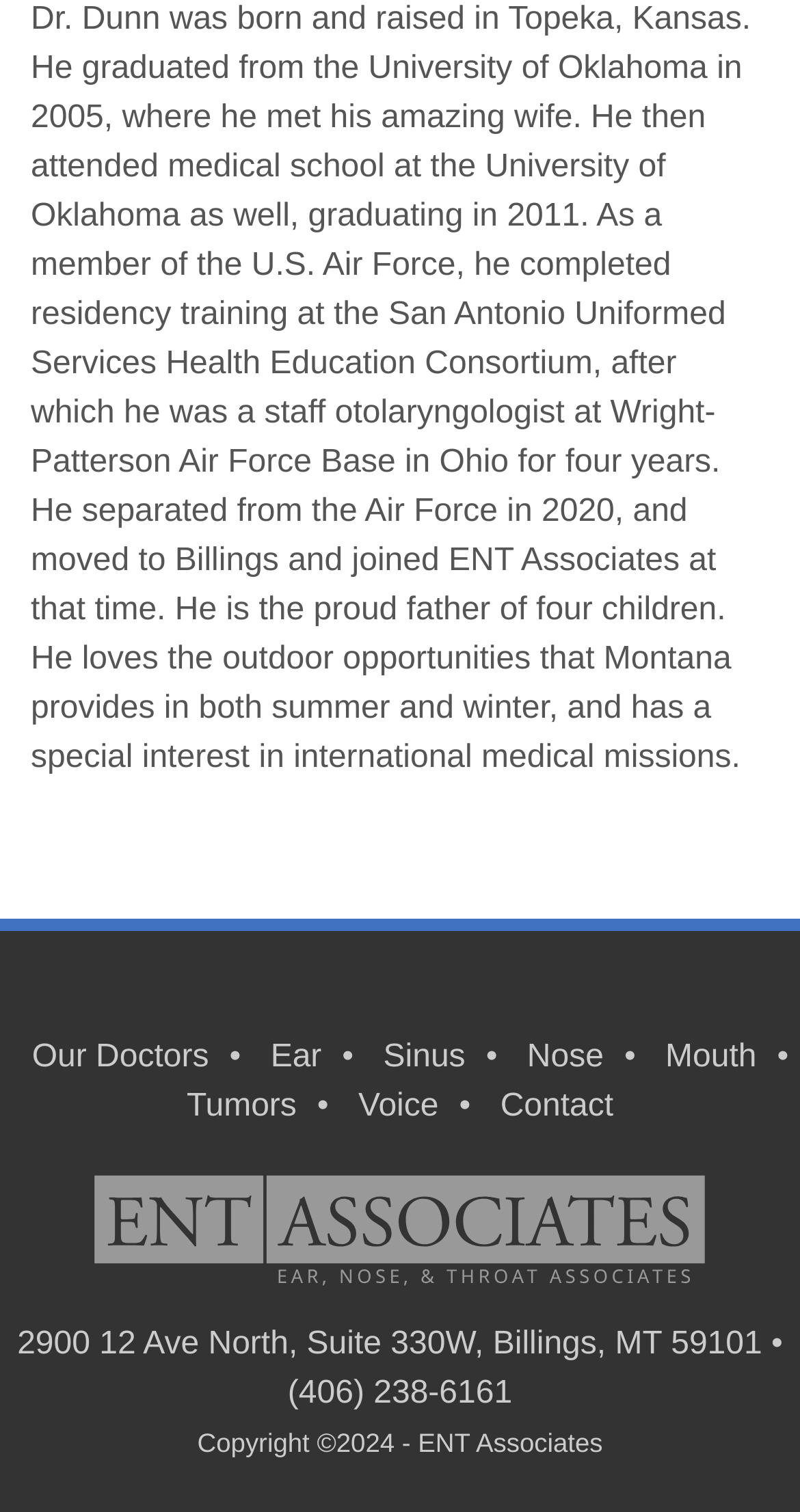What is the address of ENT Associates?
Answer the question with as much detail as possible.

The address of ENT Associates is mentioned at the bottom of the webpage, which is 2900 12 Ave North, Suite 330W, Billings, MT 59101.